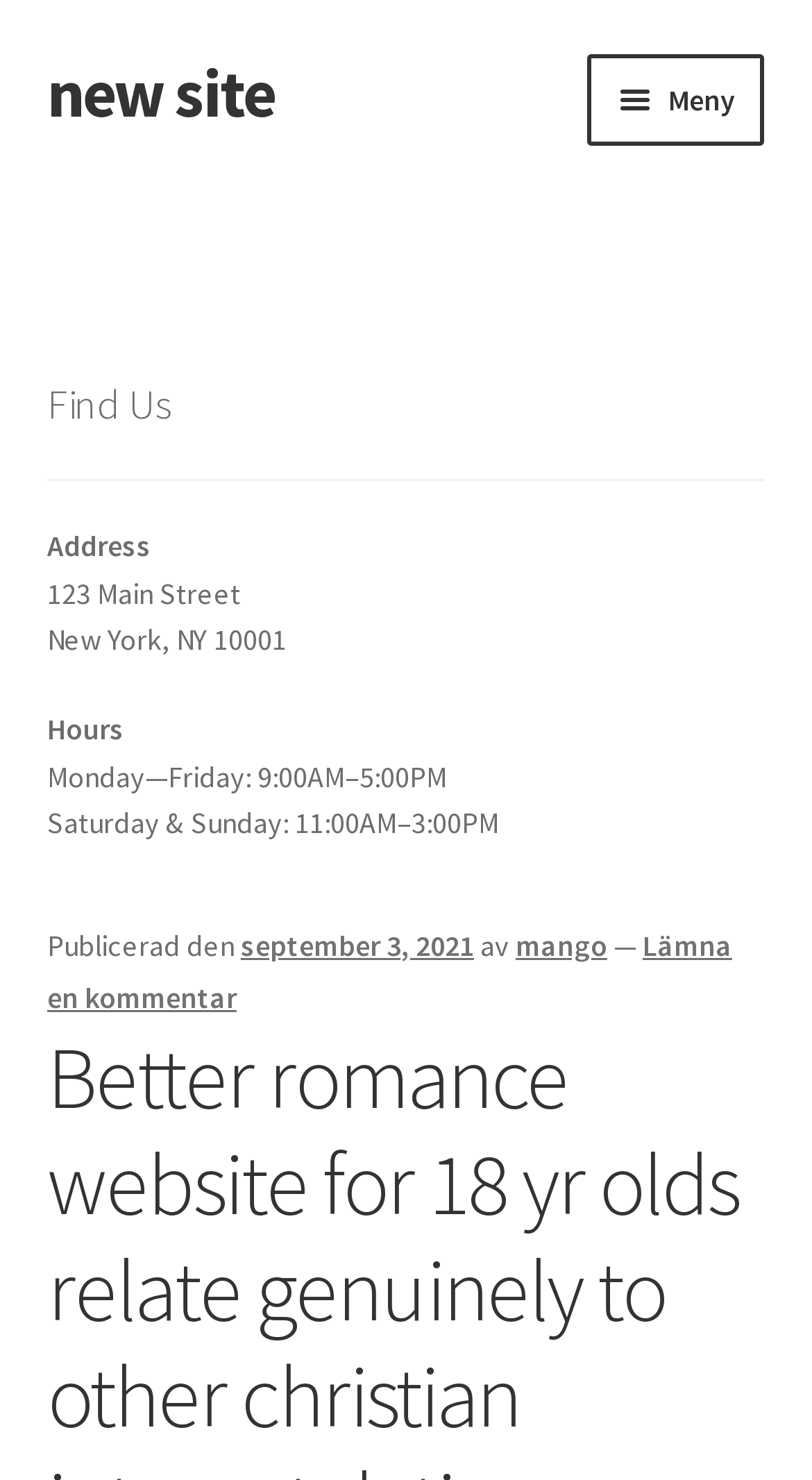What is the address of the website owner?
Could you answer the question in a detailed manner, providing as much information as possible?

I found the address information under the 'Find Us' section, which includes 'Address', '123 Main Street', 'New York, NY 10001', and 'Hours'. Therefore, the address of the website owner is 123 Main Street, New York, NY 10001.